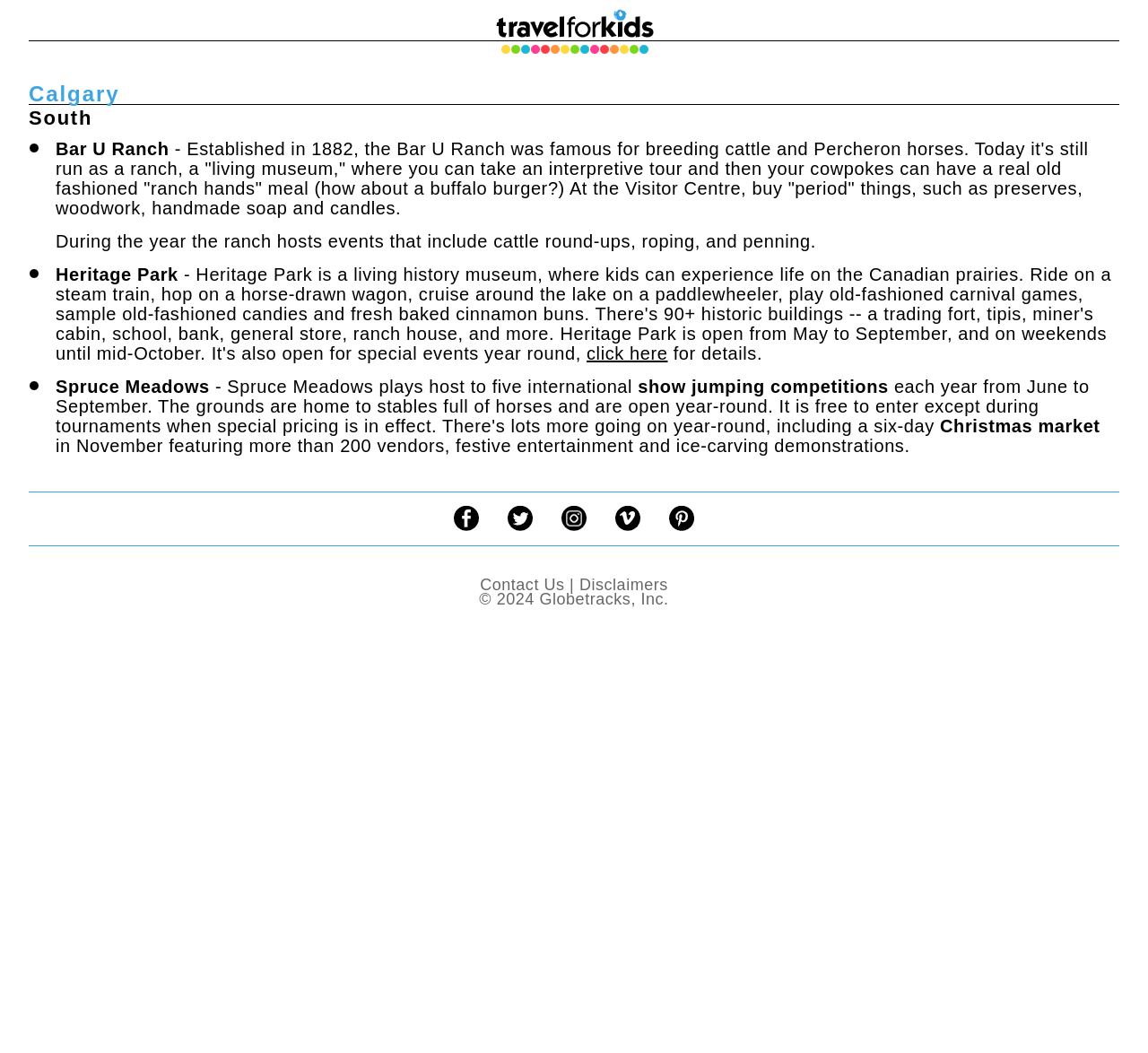Based on the image, please elaborate on the answer to the following question:
What type of event is held at Spruce Meadows?

According to the webpage, Spruce Meadows plays host to five international show jumping competitions.